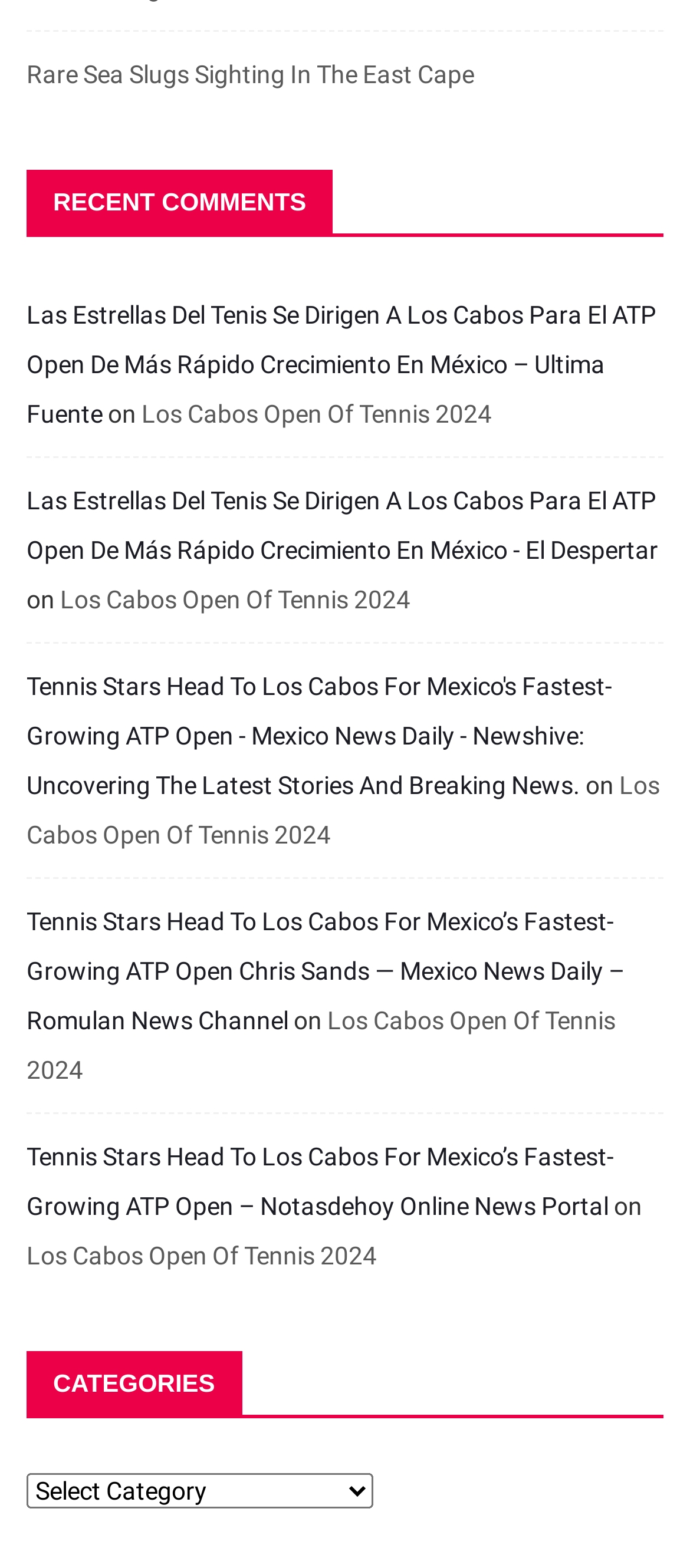What is the text of the category heading?
Use the image to answer the question with a single word or phrase.

CATEGORIES